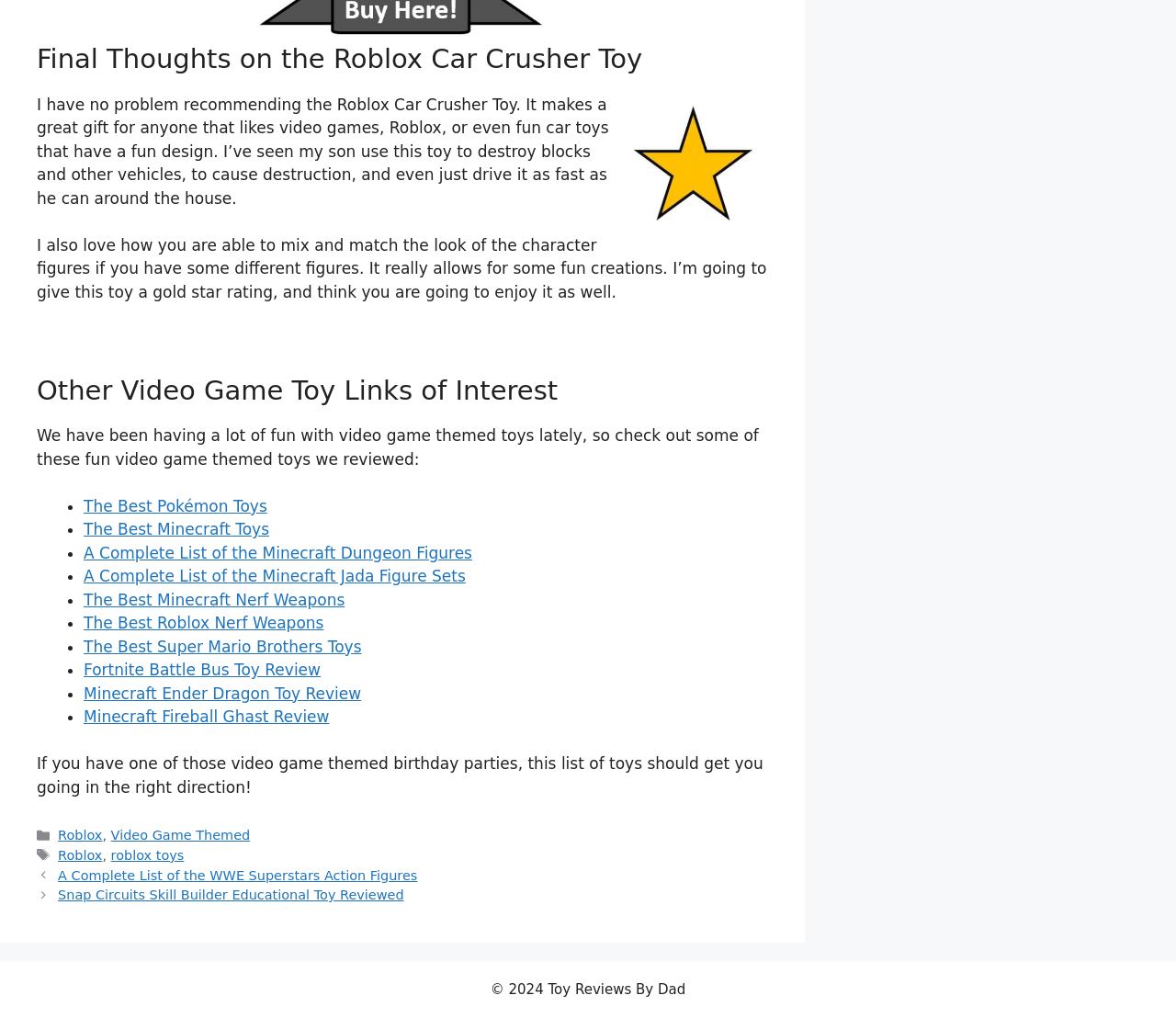Identify the coordinates of the bounding box for the element that must be clicked to accomplish the instruction: "View November 2021".

None